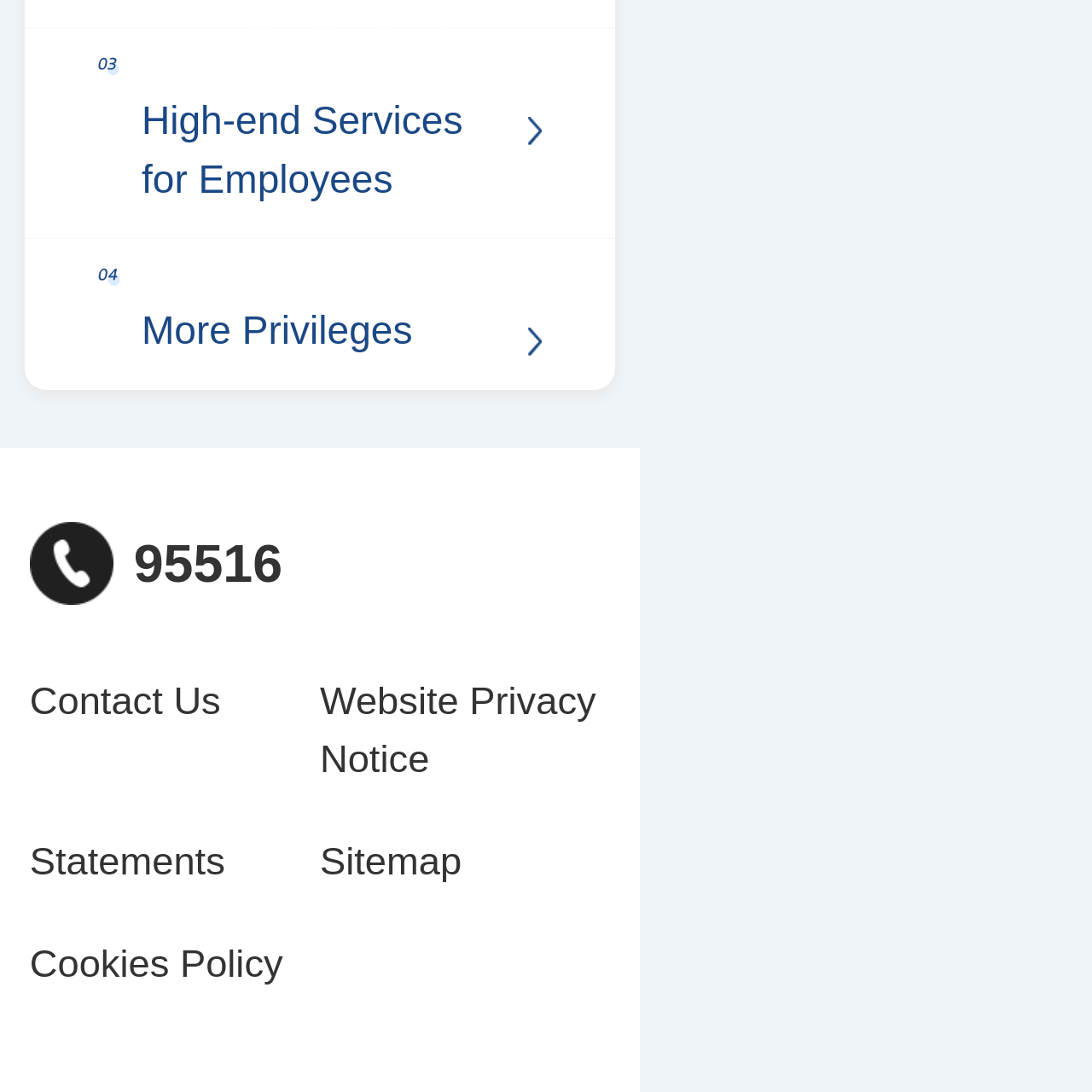Identify the bounding box coordinates of the region that should be clicked to execute the following instruction: "Contact us".

[0.027, 0.615, 0.202, 0.668]